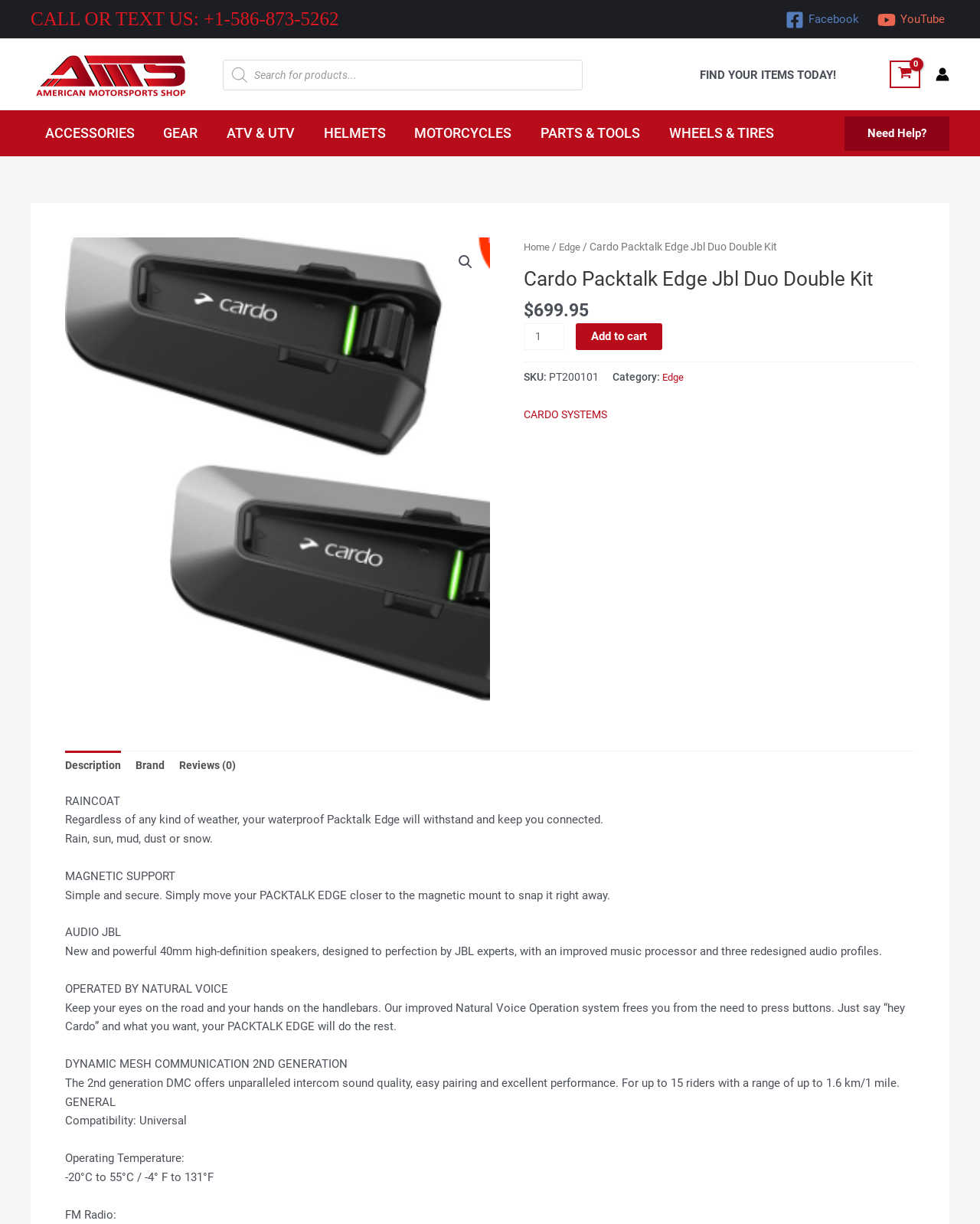What is the product name?
Give a one-word or short phrase answer based on the image.

Cardo Packtalk Edge Jbl Duo Double Kit